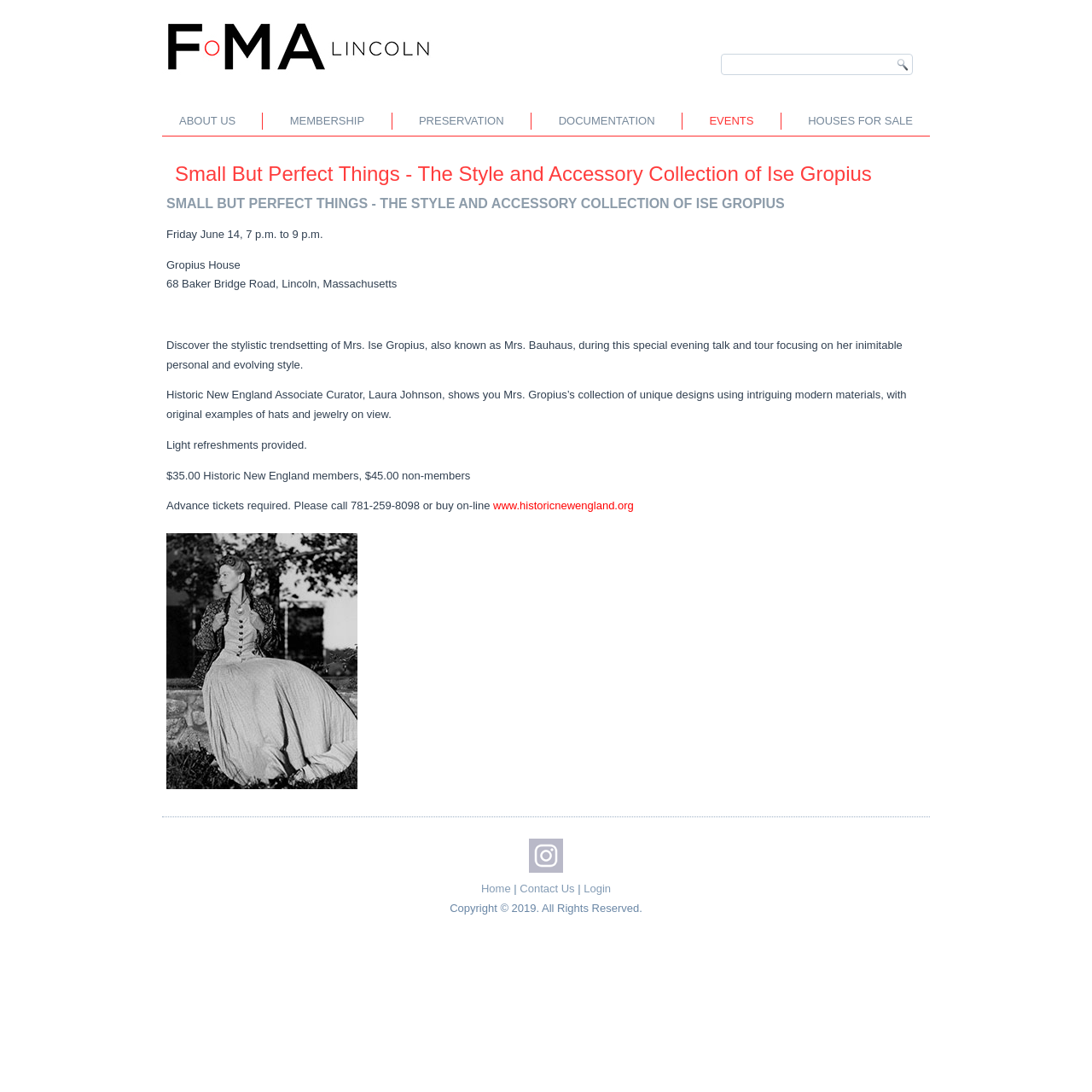Find the coordinates for the bounding box of the element with this description: "Home".

[0.441, 0.808, 0.468, 0.819]